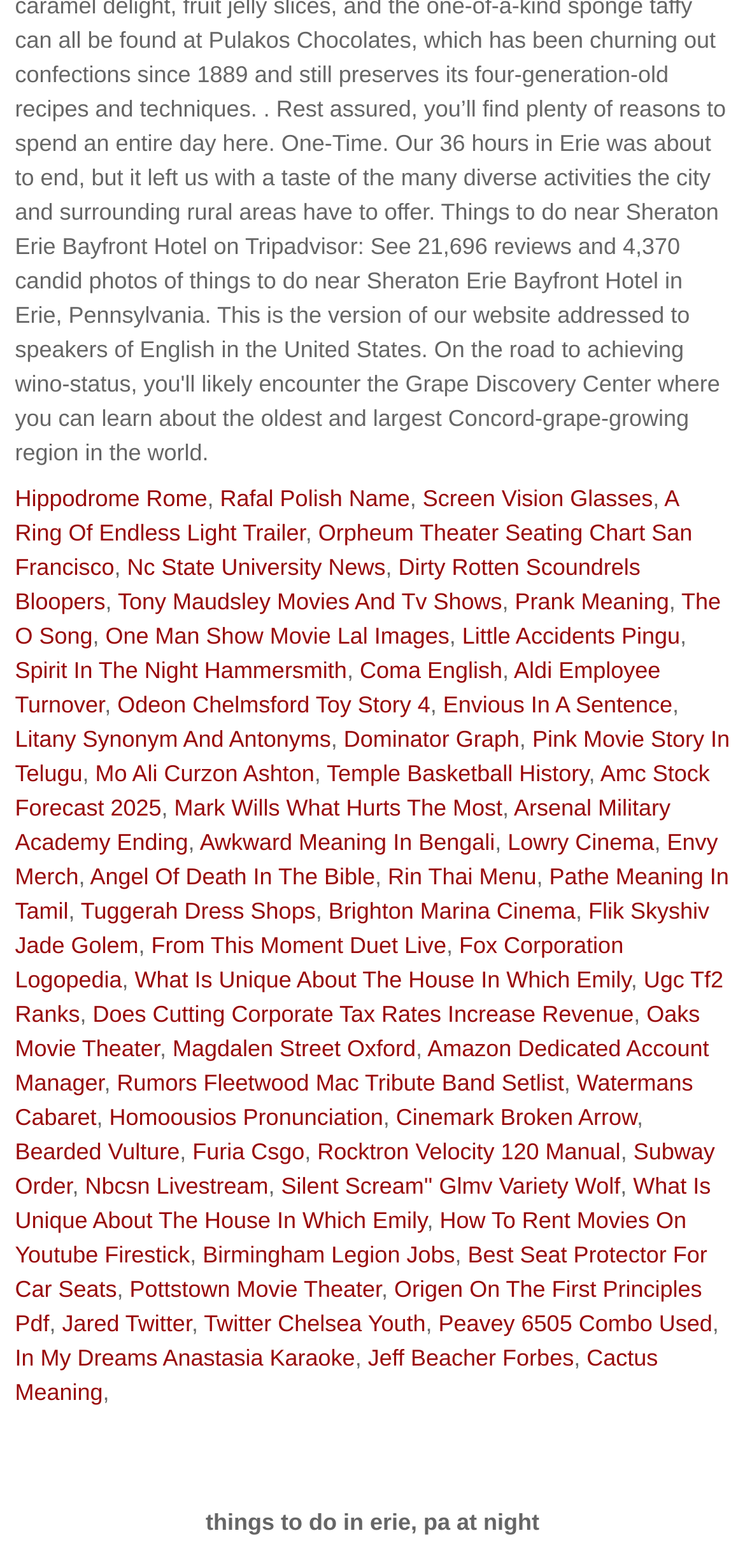Please find the bounding box coordinates of the element that needs to be clicked to perform the following instruction: "Contact the company". The bounding box coordinates should be four float numbers between 0 and 1, represented as [left, top, right, bottom].

None